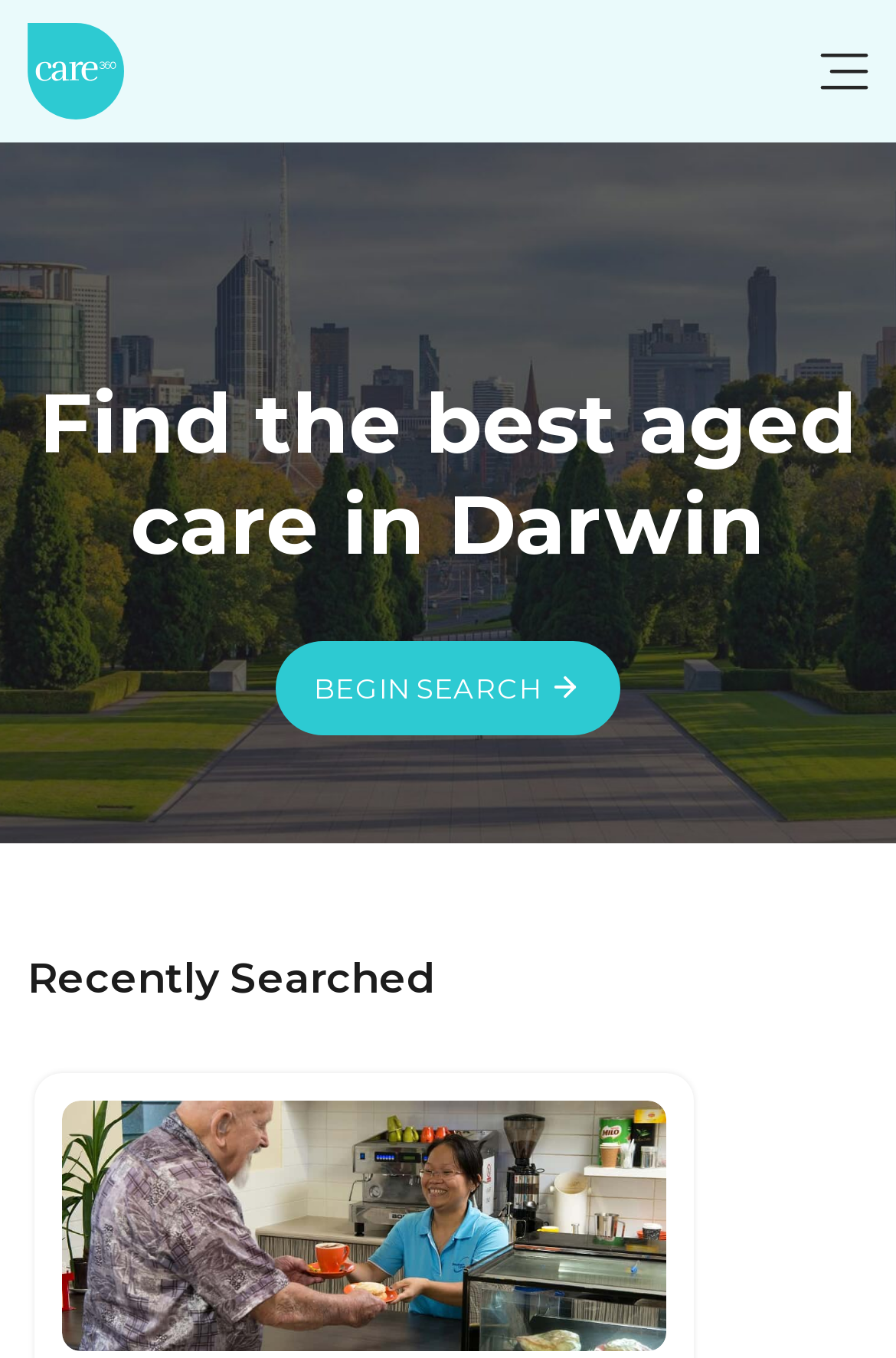Based on the image, please respond to the question with as much detail as possible:
What is the position of the 'BEGIN SEARCH' button?

The 'BEGIN SEARCH' button has a y1 coordinate of 0.471, which is greater than the y1 coordinate of the main heading 'Find the best aged care in Darwin' (0.273), indicating that the button is positioned below the main heading.